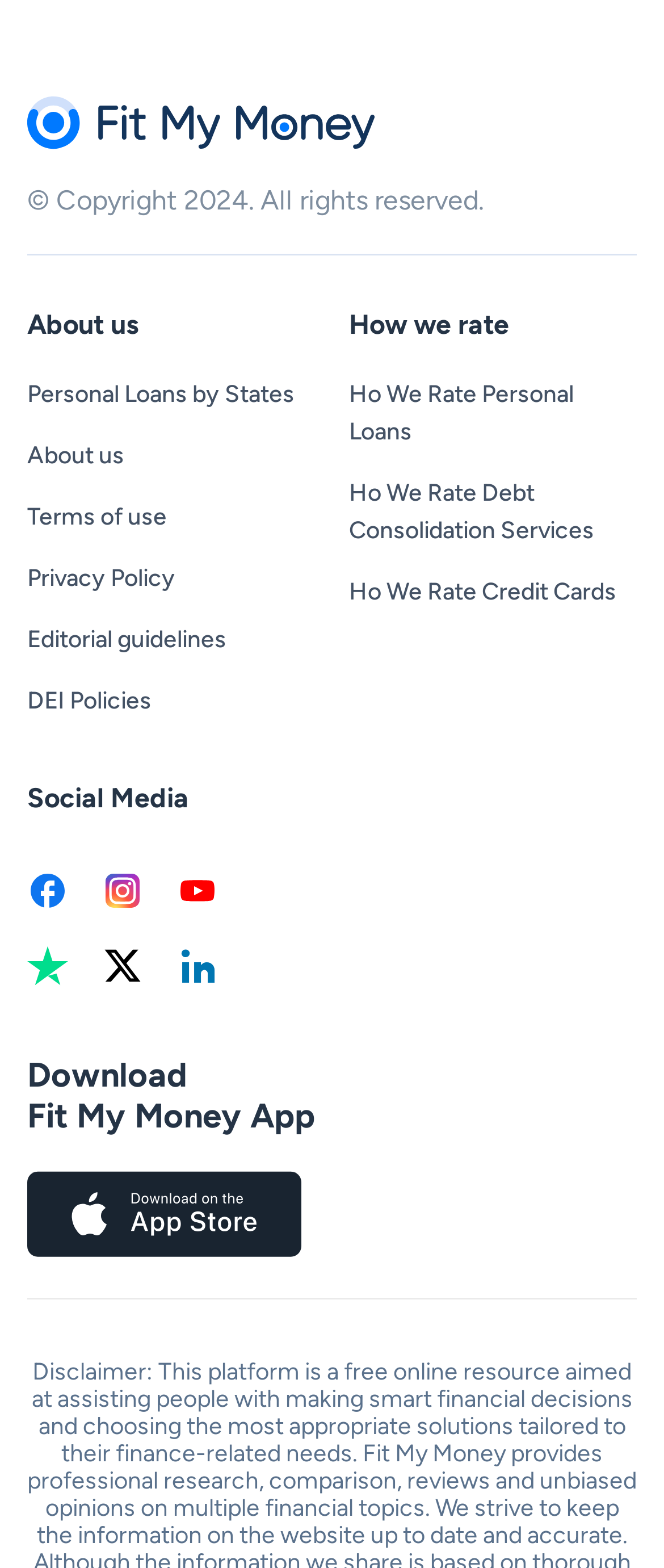Identify the bounding box coordinates for the region to click in order to carry out this instruction: "Click on the FitMyMoney link". Provide the coordinates using four float numbers between 0 and 1, formatted as [left, top, right, bottom].

[0.041, 0.079, 0.564, 0.102]